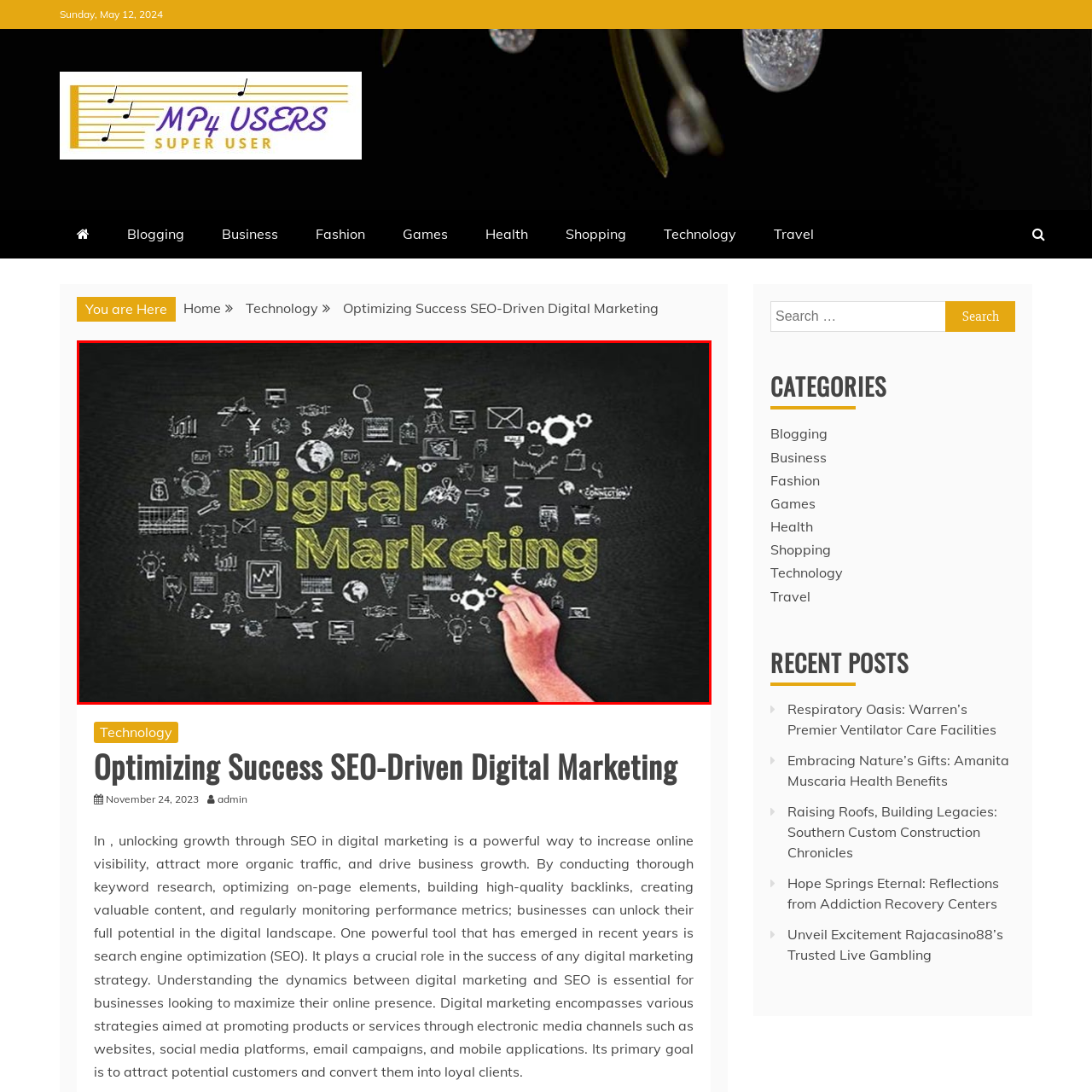Carefully describe the image located within the red boundary.

The image features a visually engaging representation of "Digital Marketing," illustrated on a blackboard background. The focal point is the bold, vibrant yellow text reading "Digital Marketing," which is complemented by various icons and symbols surrounding it, symbolizing key concepts in the field. These icons include graphs indicating growth, globes representing global reach, email and social media symbols for communication, and various analytics tools. A hand is depicted, poised to write or draw, enhancing the interactive feel of the artwork. This creative illustration encapsulates the dynamic and multifaceted nature of digital marketing strategies essential for boosting online visibility and business growth.